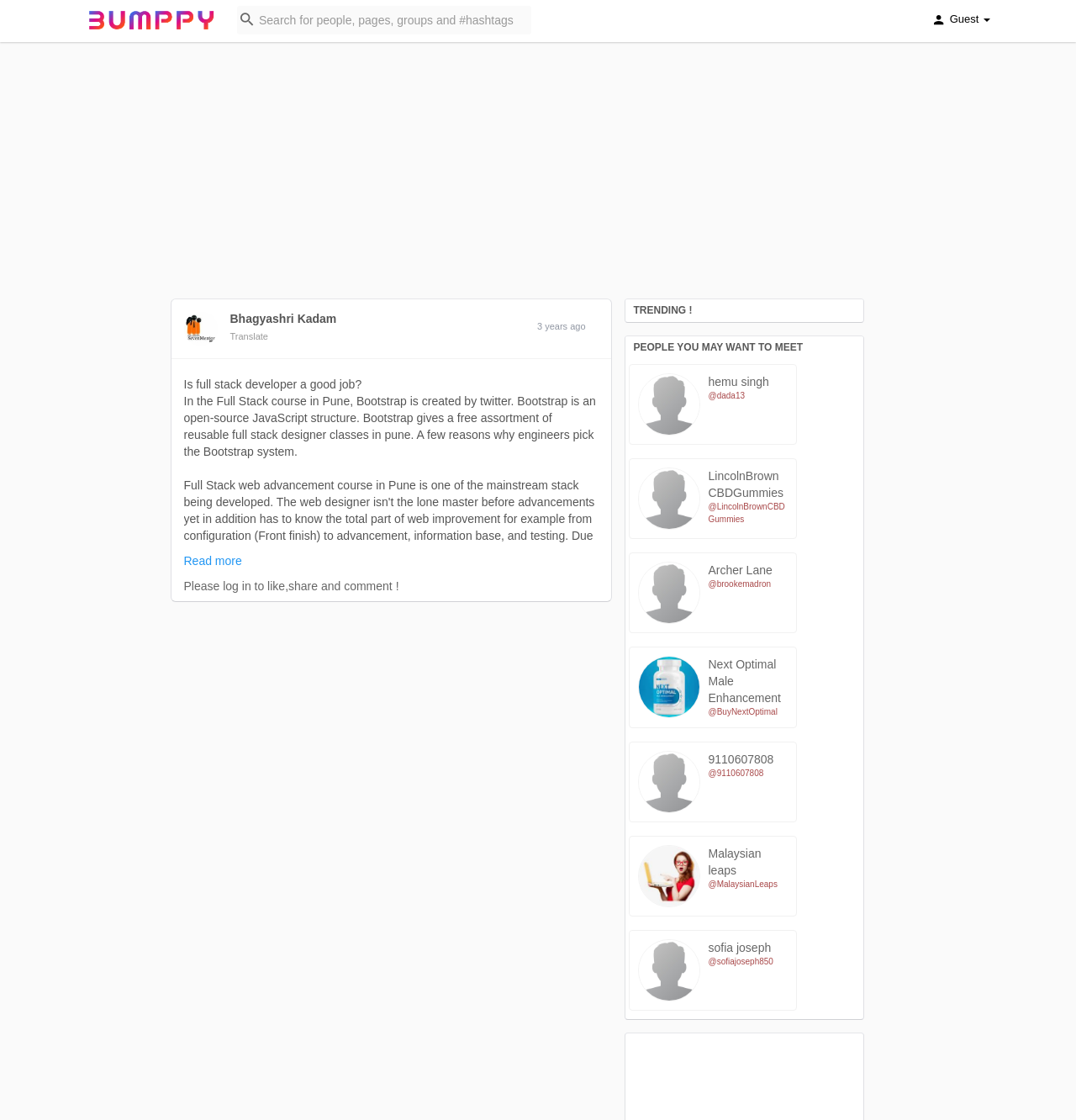Please pinpoint the bounding box coordinates for the region I should click to adhere to this instruction: "Click on Bhagyashri Kadam's profile picture".

[0.171, 0.279, 0.202, 0.309]